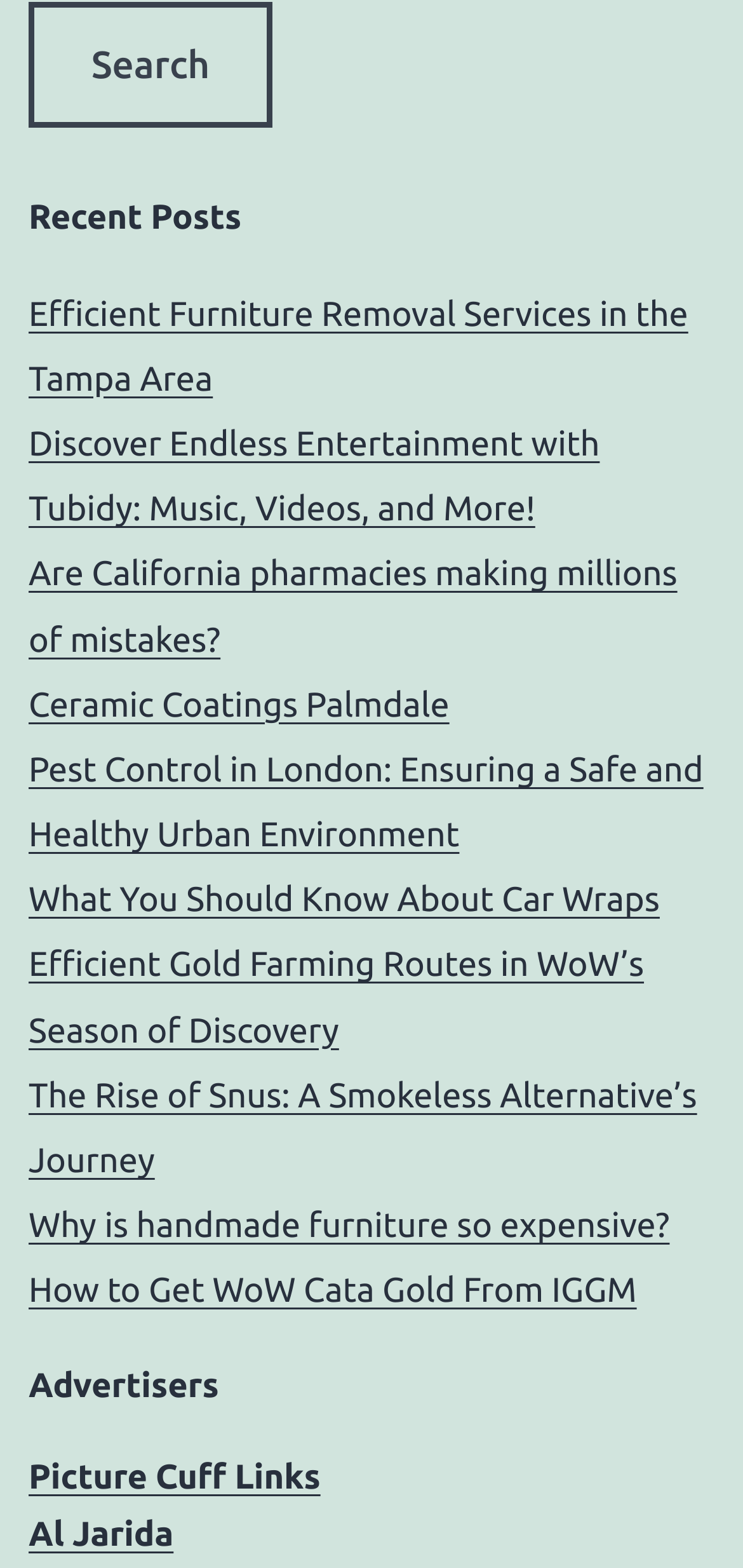Locate the UI element described as follows: "Ceramic Coatings Palmdale". Return the bounding box coordinates as four float numbers between 0 and 1 in the order [left, top, right, bottom].

[0.038, 0.437, 0.605, 0.462]